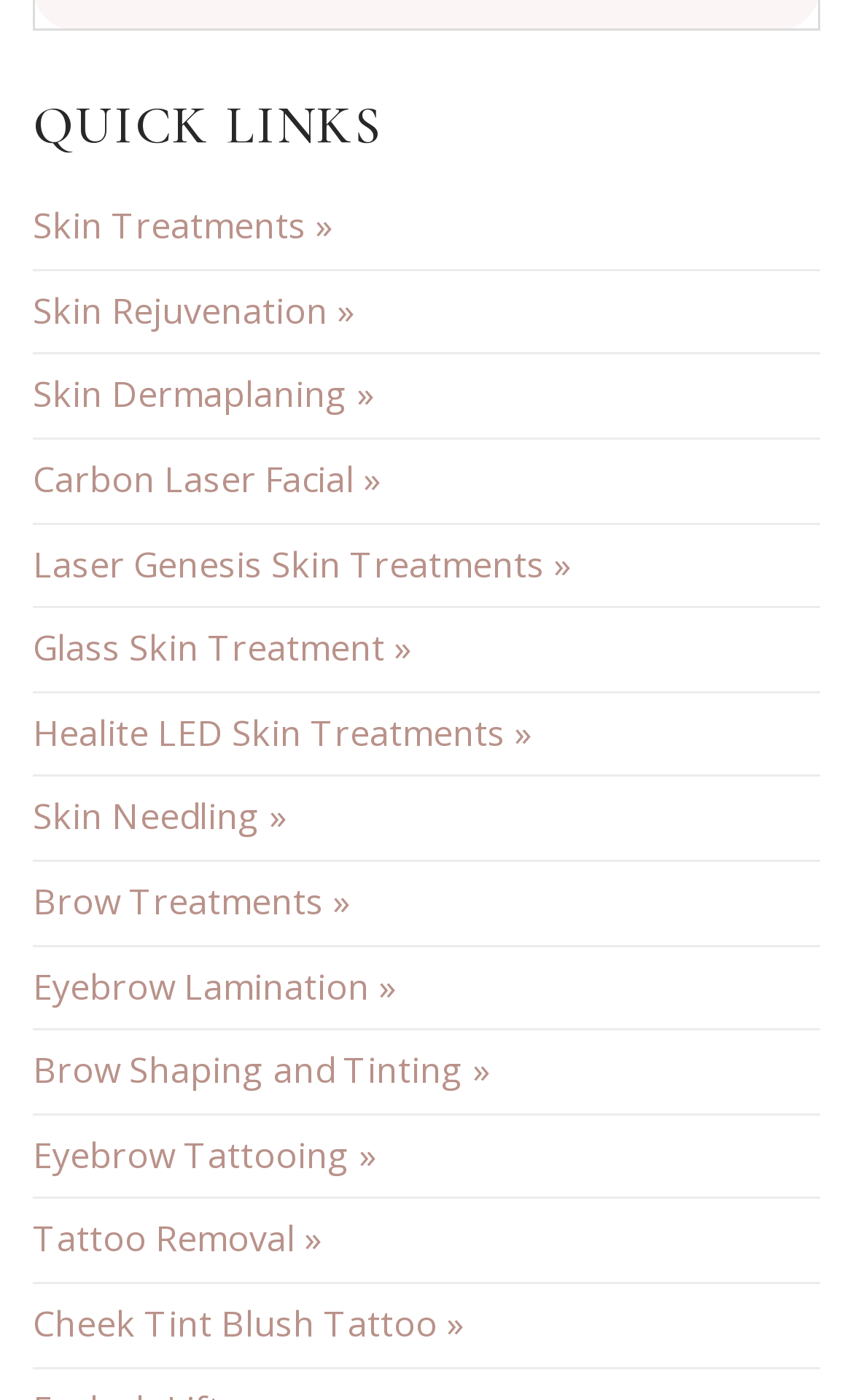Identify the bounding box for the given UI element using the description provided. Coordinates should be in the format (top-left x, top-left y, bottom-right x, bottom-right y) and must be between 0 and 1. Here is the description: Glass Skin Treatment »

[0.038, 0.435, 0.482, 0.494]